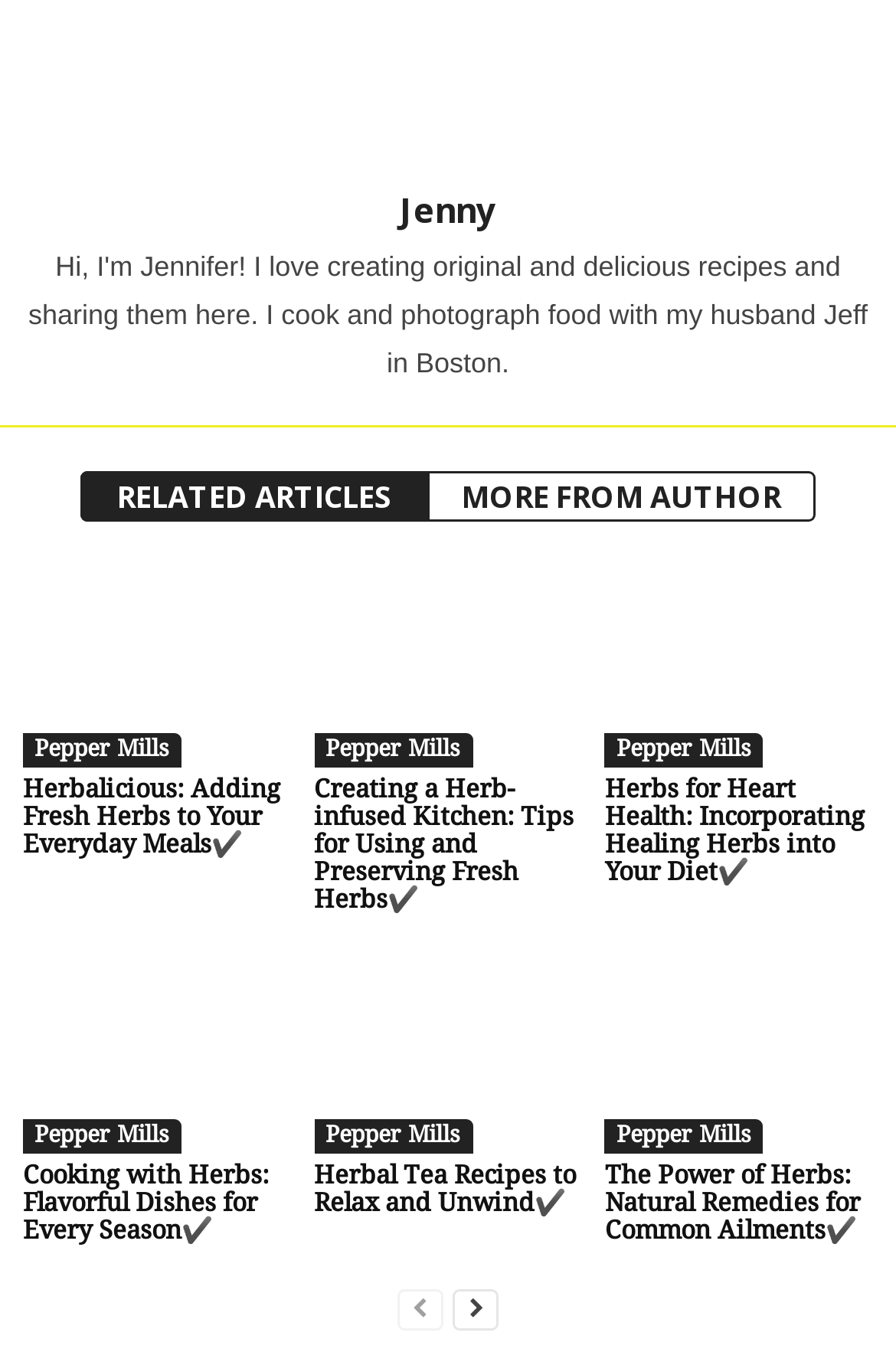What is the theme of the images on this page?
Please describe in detail the information shown in the image to answer the question.

All the images on the page appear to be related to herbs, with multiple instances of the same image of herbs.